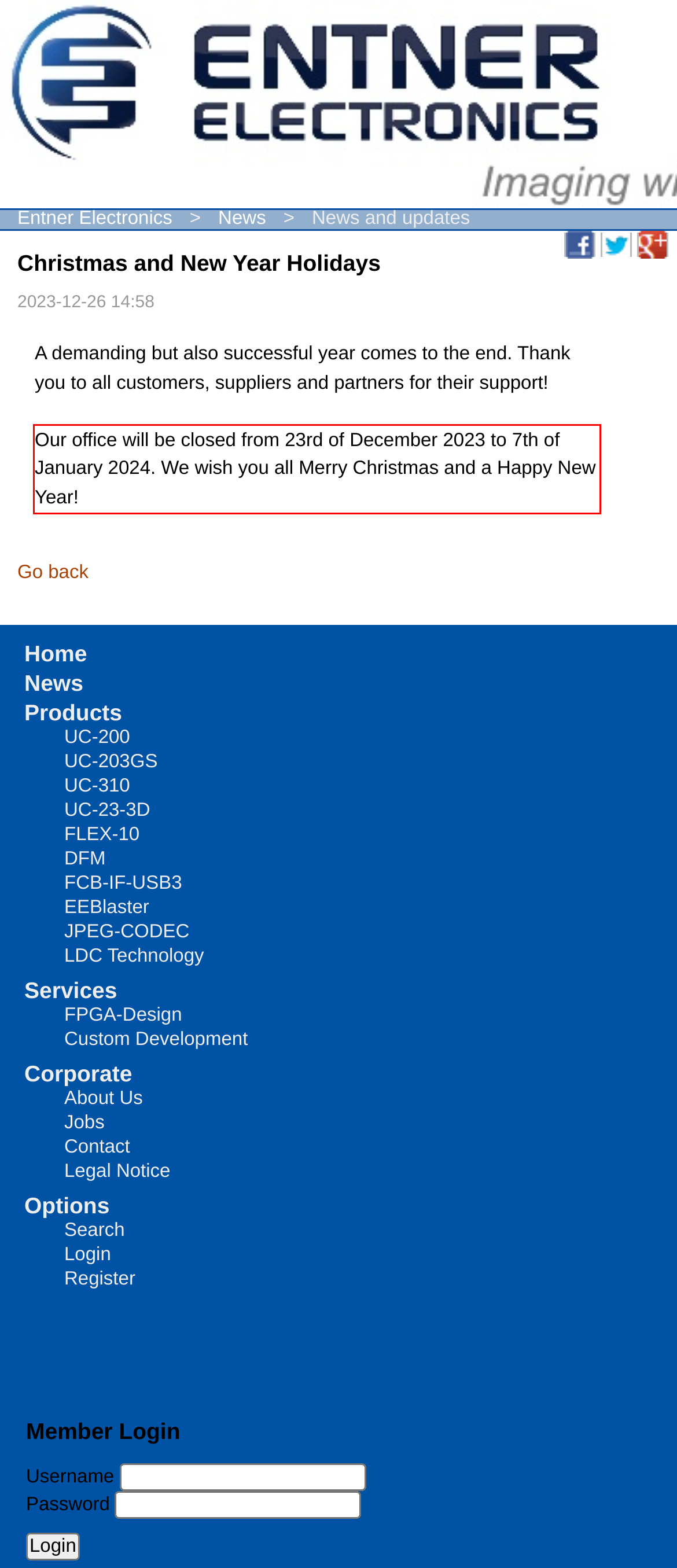Locate the red bounding box in the provided webpage screenshot and use OCR to determine the text content inside it.

Our office will be closed from 23rd of December 2023 to 7th of January 2024. We wish you all Merry Christmas and a Happy New Year!